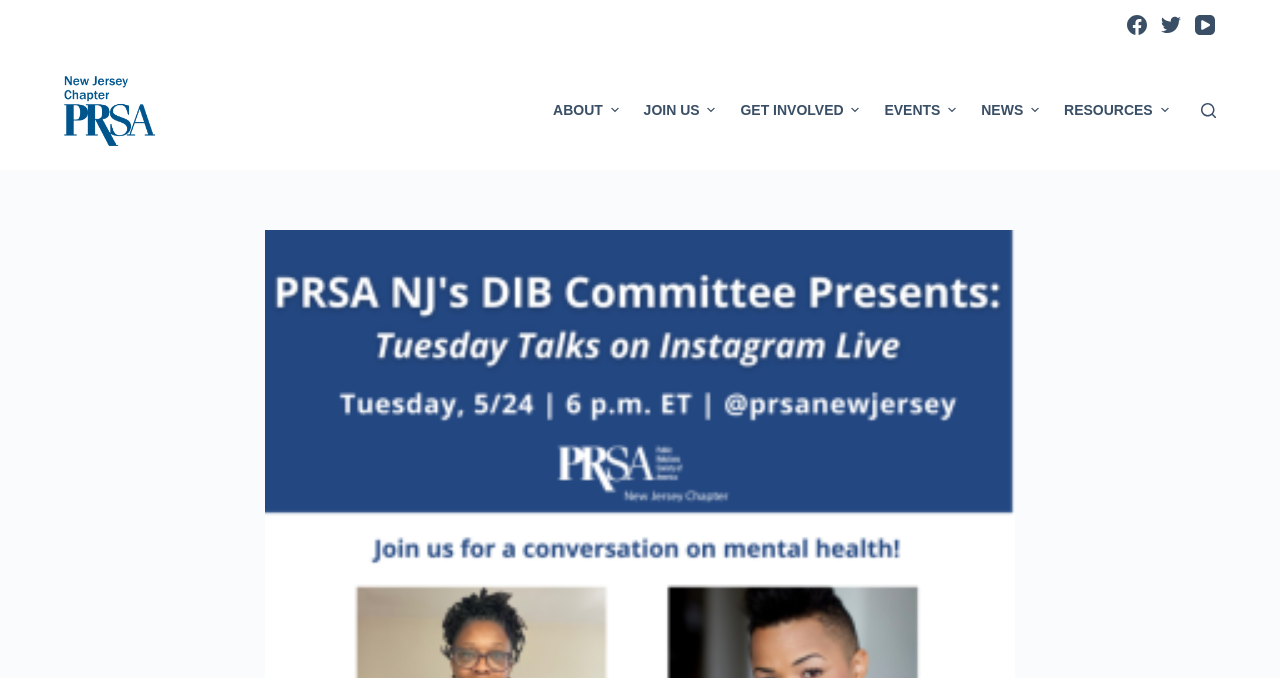Extract the bounding box of the UI element described as: "alt="PRSA NJ logo"".

[0.05, 0.108, 0.121, 0.216]